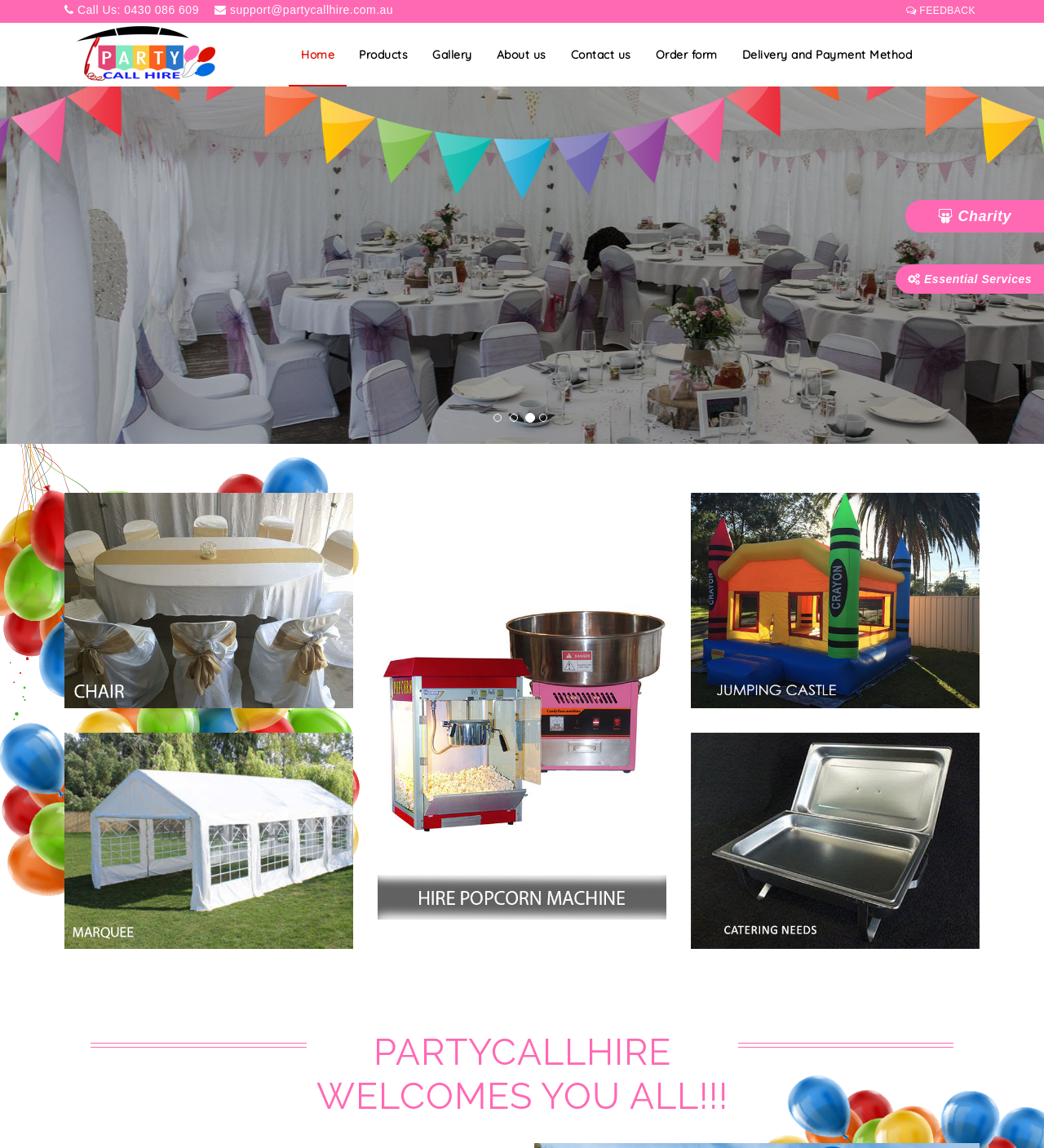Identify the bounding box coordinates of the clickable region to carry out the given instruction: "Contact us through email".

[0.206, 0.003, 0.377, 0.014]